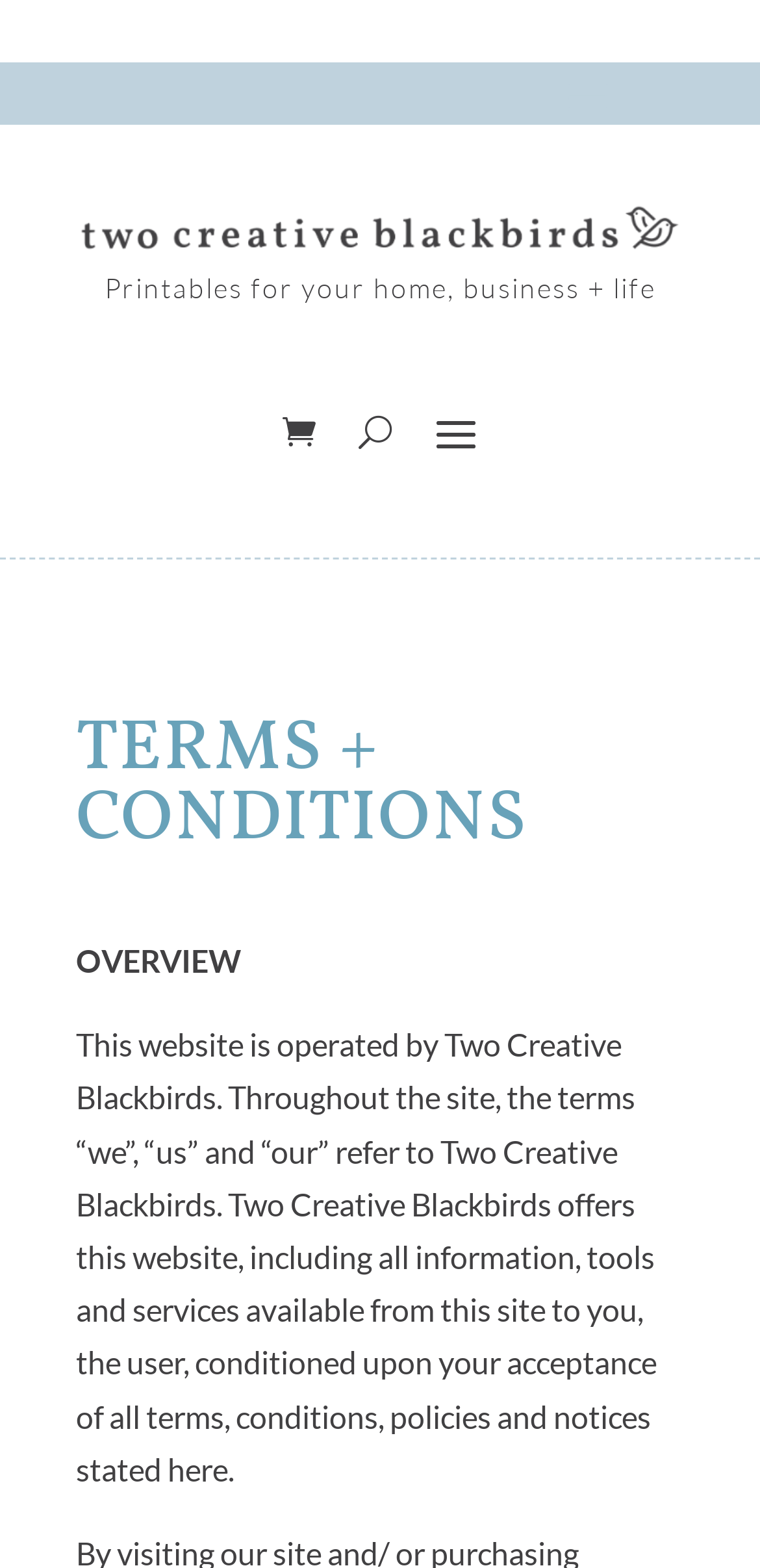What is the name of the website operator?
Using the image as a reference, give a one-word or short phrase answer.

Two Creative Blackbirds